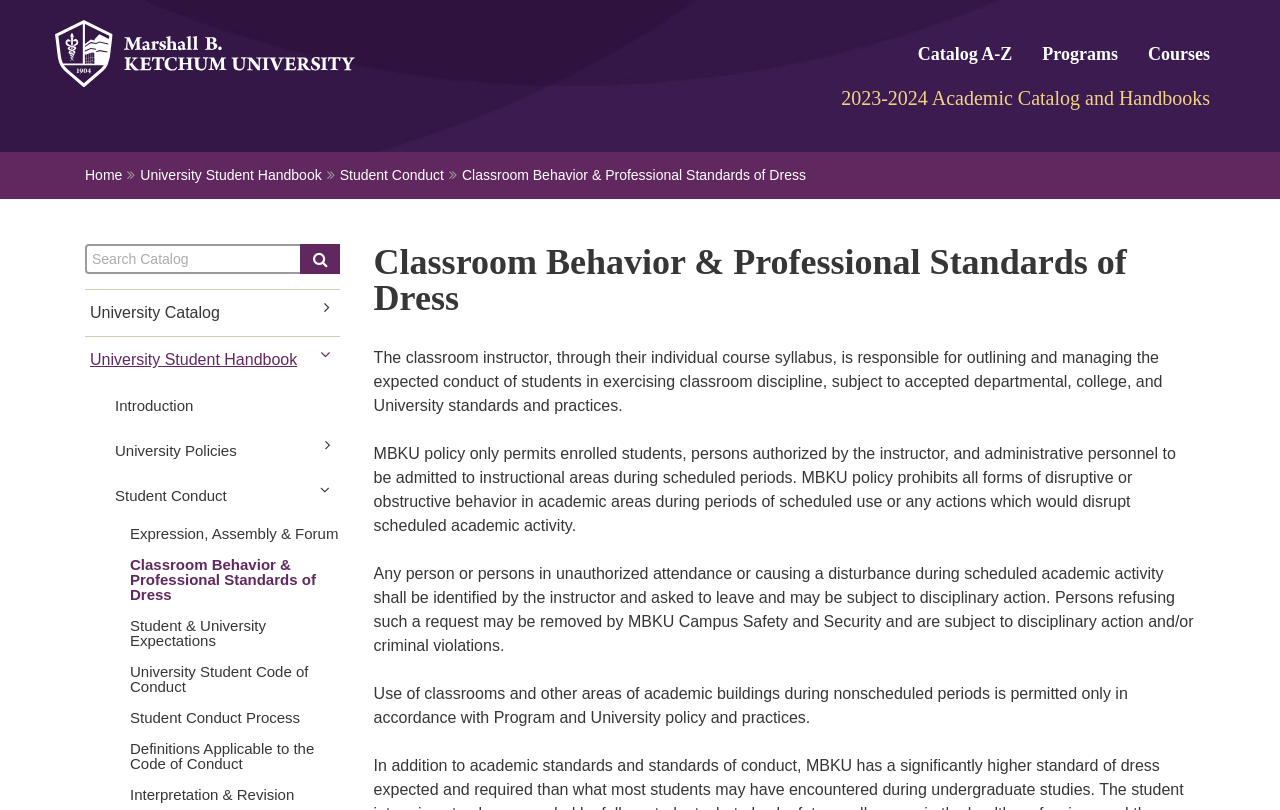Identify the bounding box coordinates of the area that should be clicked in order to complete the given instruction: "Click Submit search". The bounding box coordinates should be four float numbers between 0 and 1, i.e., [left, top, right, bottom].

[0.235, 0.302, 0.266, 0.339]